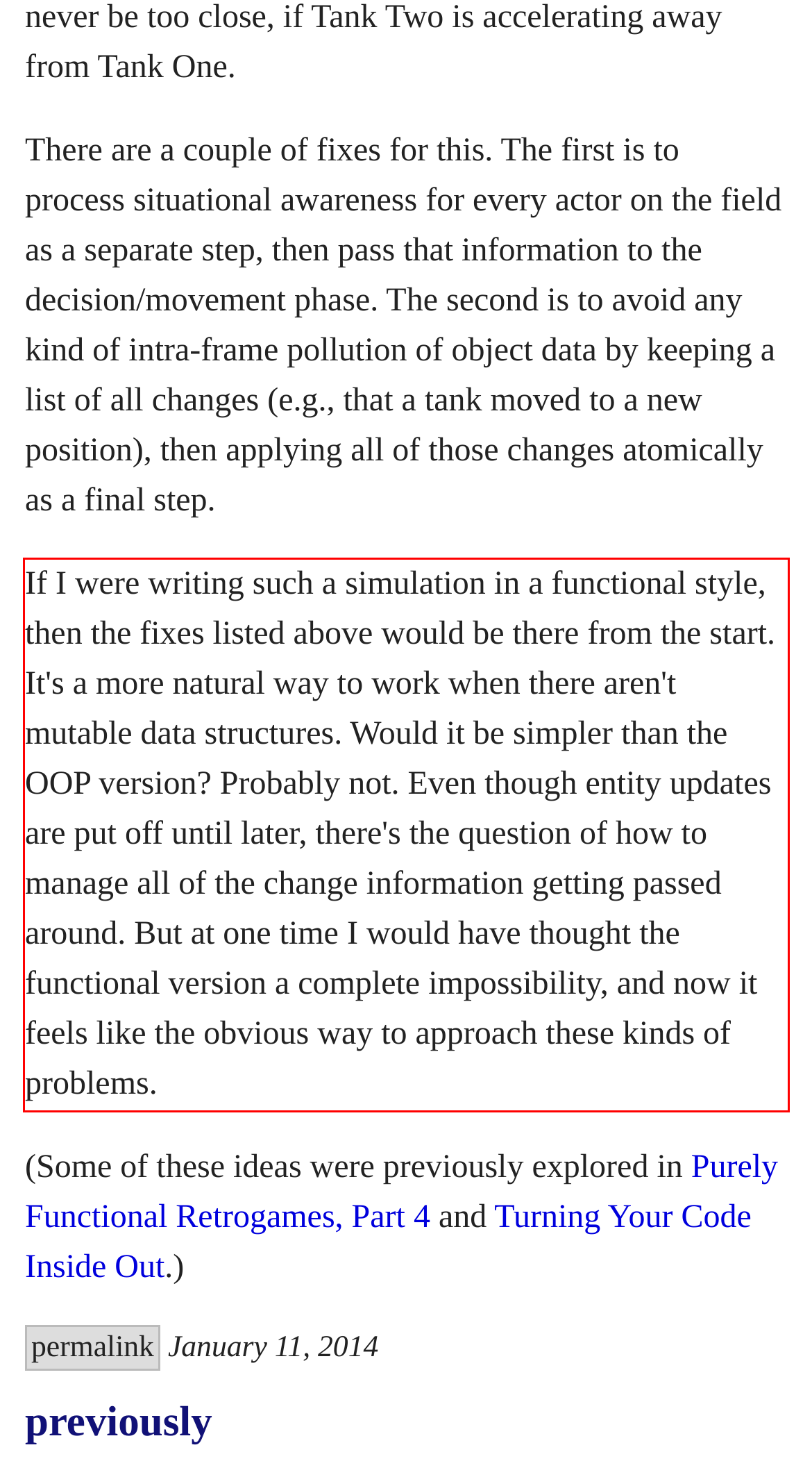Given a screenshot of a webpage with a red bounding box, please identify and retrieve the text inside the red rectangle.

If I were writing such a simulation in a functional style, then the fixes listed above would be there from the start. It's a more natural way to work when there aren't mutable data structures. Would it be simpler than the OOP version? Probably not. Even though entity updates are put off until later, there's the question of how to manage all of the change information getting passed around. But at one time I would have thought the functional version a complete impossibility, and now it feels like the obvious way to approach these kinds of problems.